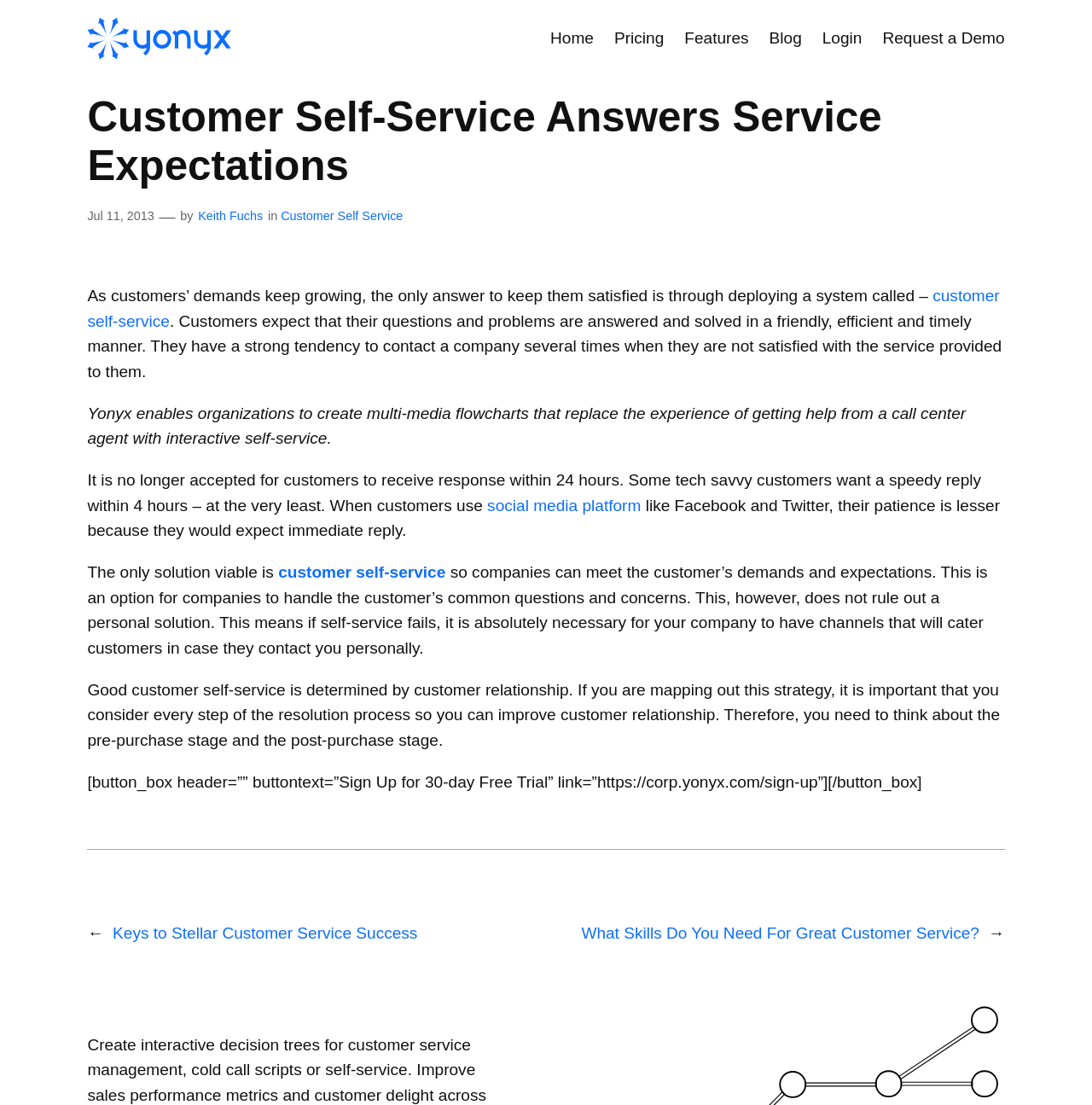Locate the bounding box coordinates of the element you need to click to accomplish the task described by this instruction: "Sign up for a 30-day free trial".

[0.08, 0.699, 0.844, 0.716]